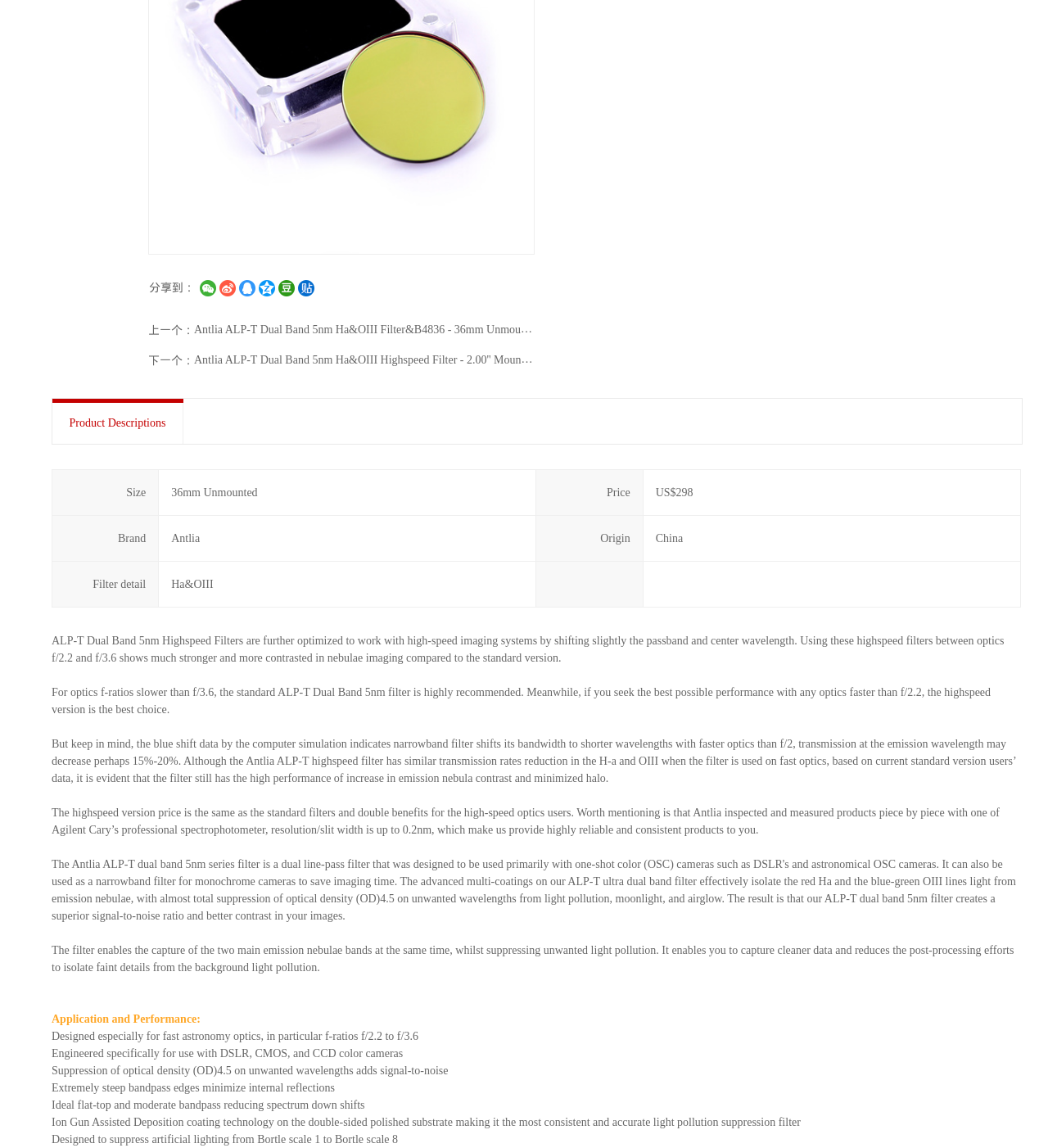Determine the bounding box of the UI component based on this description: "上一个：". The bounding box coordinates should be four float values between 0 and 1, i.e., [left, top, right, bottom].

[0.13, 0.282, 0.173, 0.293]